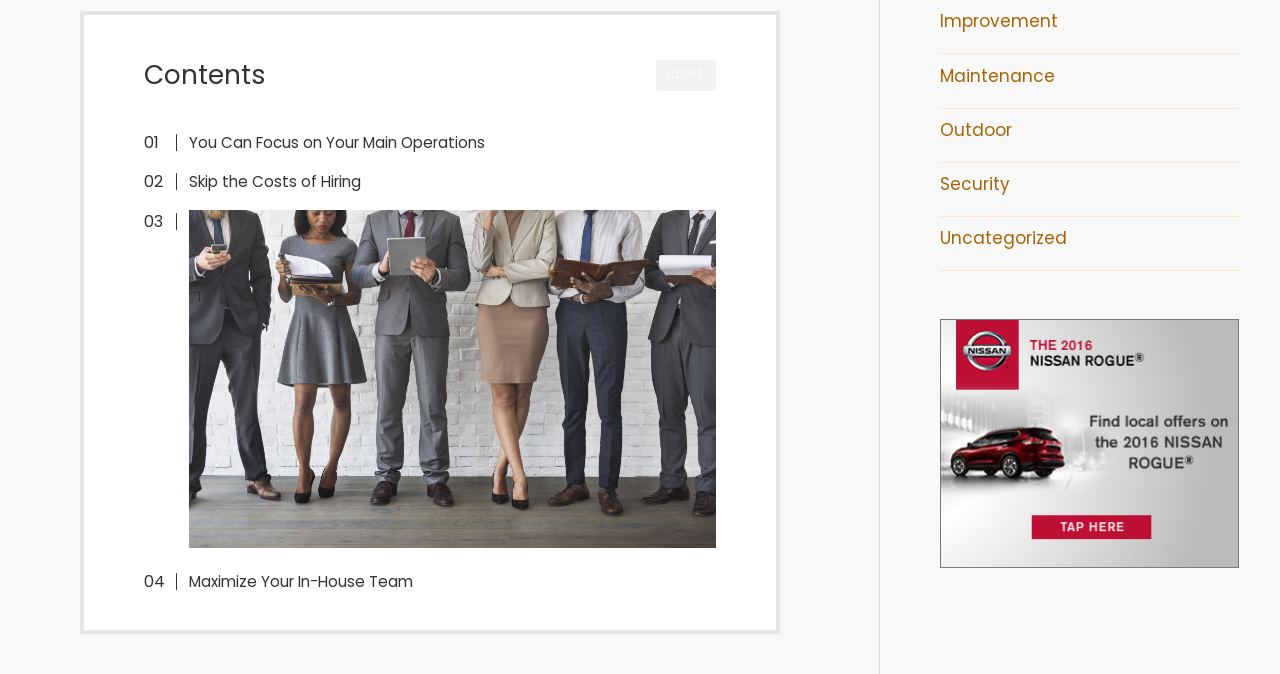Use a single word or phrase to answer the question: 
What are the categories listed on the right side of the webpage?

Improvement, Maintenance, etc.